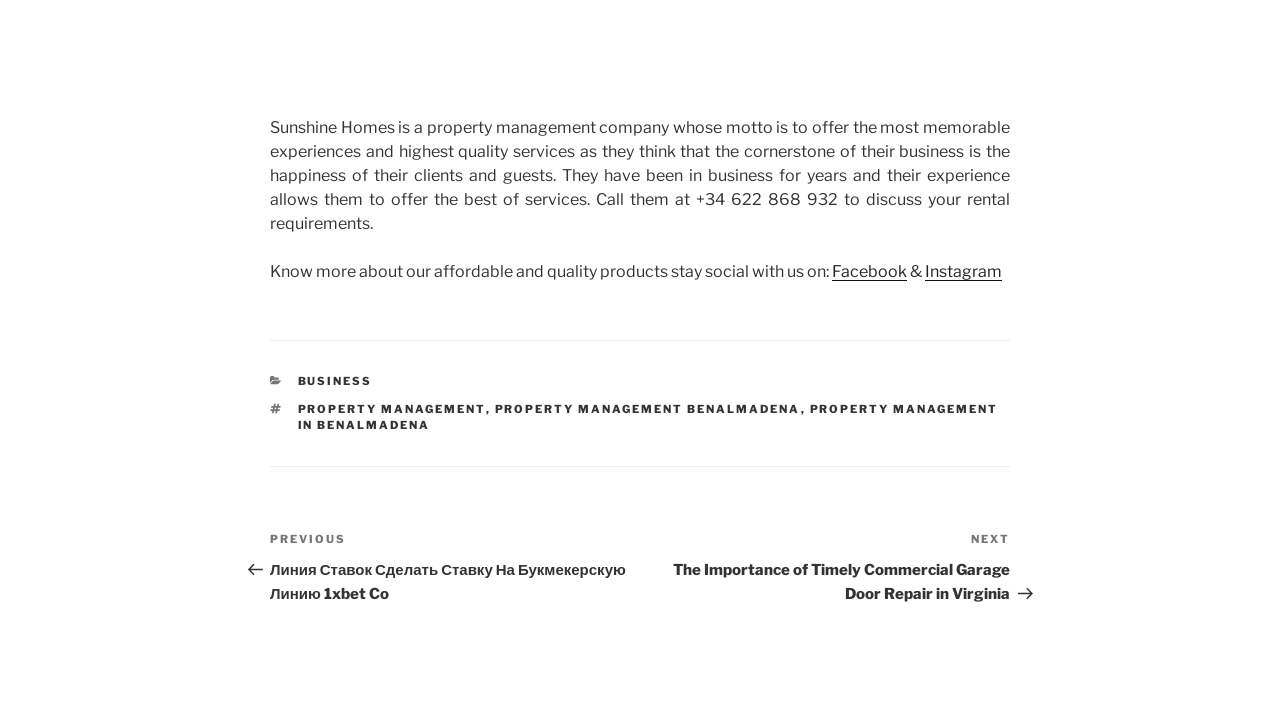What is the title of the previous post?
Use the information from the image to give a detailed answer to the question.

The post navigation section at the bottom of the webpage has links to previous and next posts. The title of the previous post is 'Линия Ставок Сделать Ставку На Букмекерскую Линию 1xbet Co'.